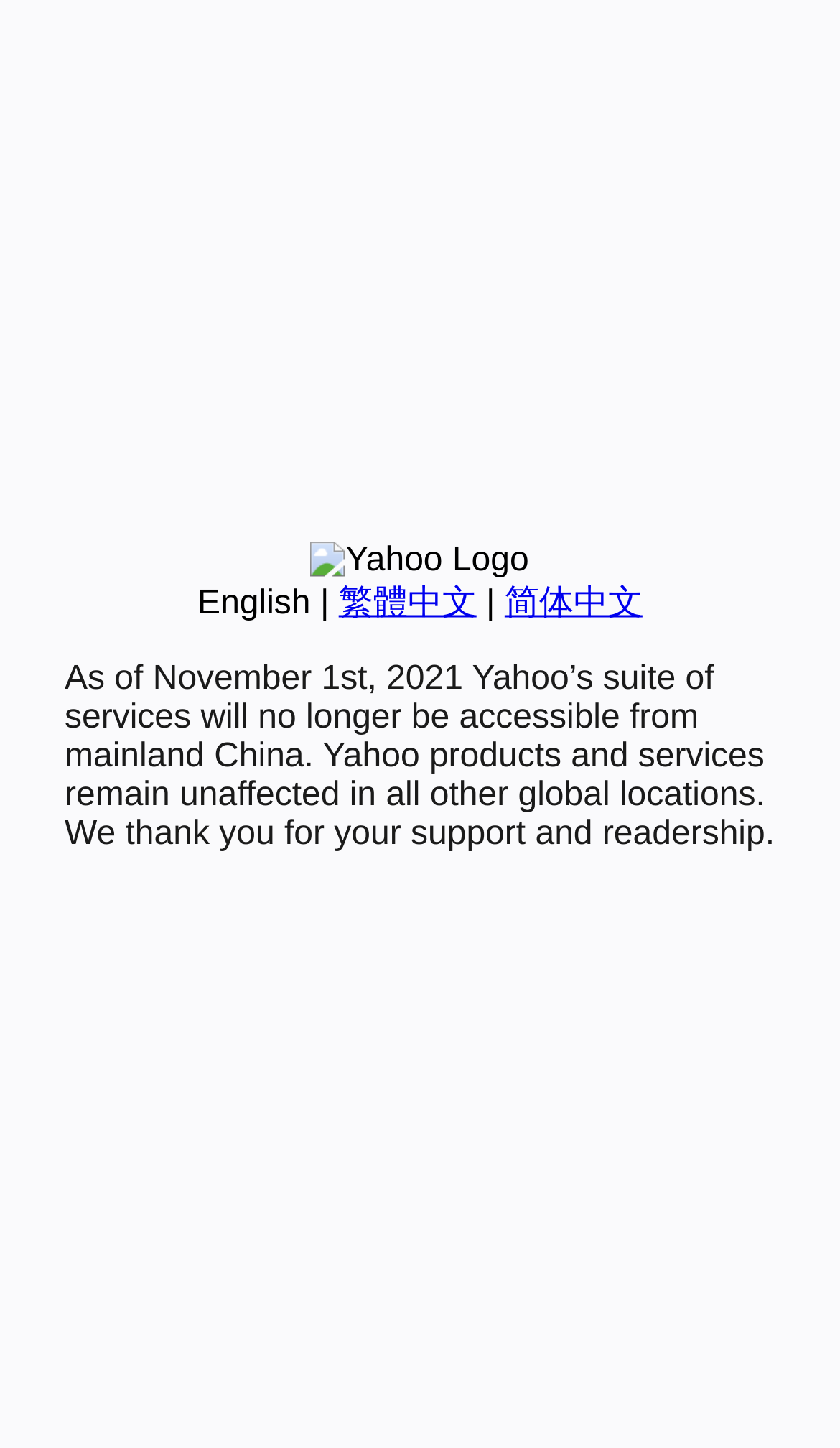Identify the bounding box for the UI element specified in this description: "繁體中文". The coordinates must be four float numbers between 0 and 1, formatted as [left, top, right, bottom].

[0.403, 0.404, 0.567, 0.429]